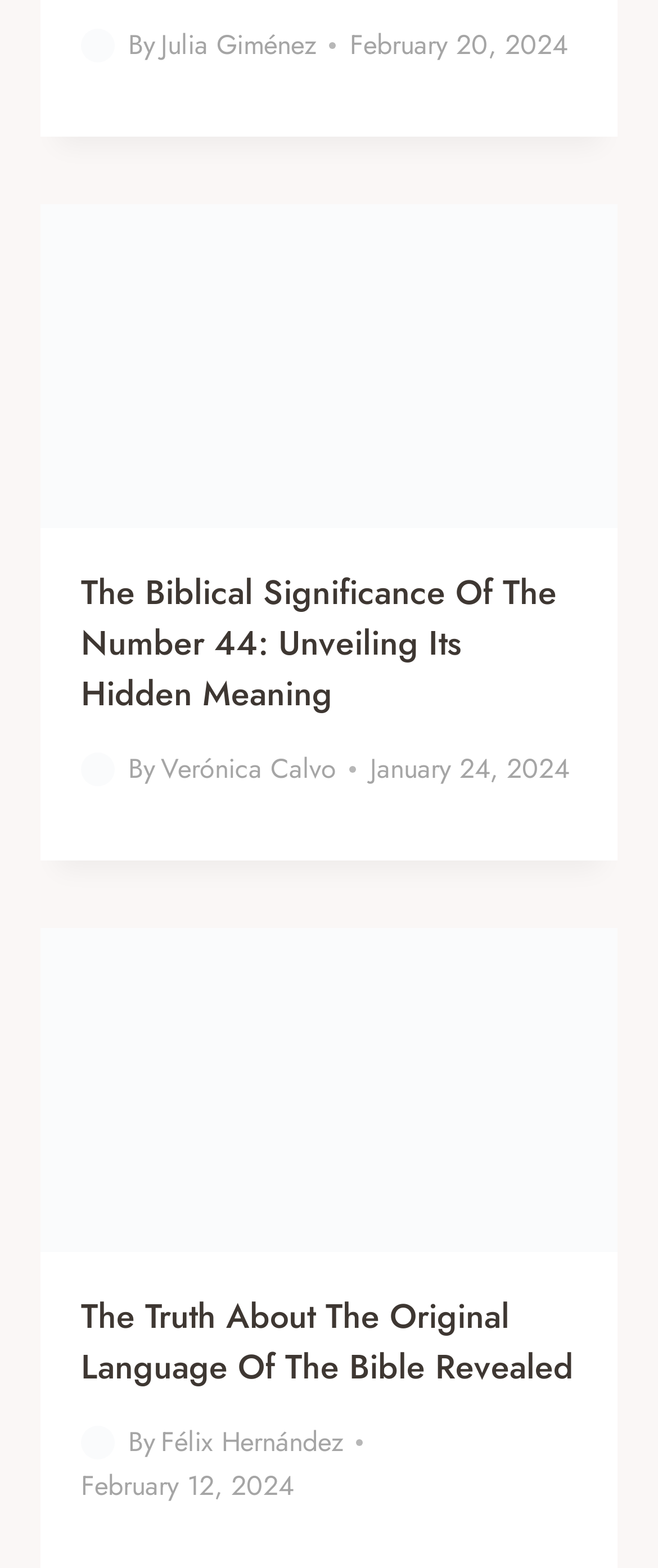Who is the author of the latest article?
Please provide a single word or phrase in response based on the screenshot.

Julia Giménez